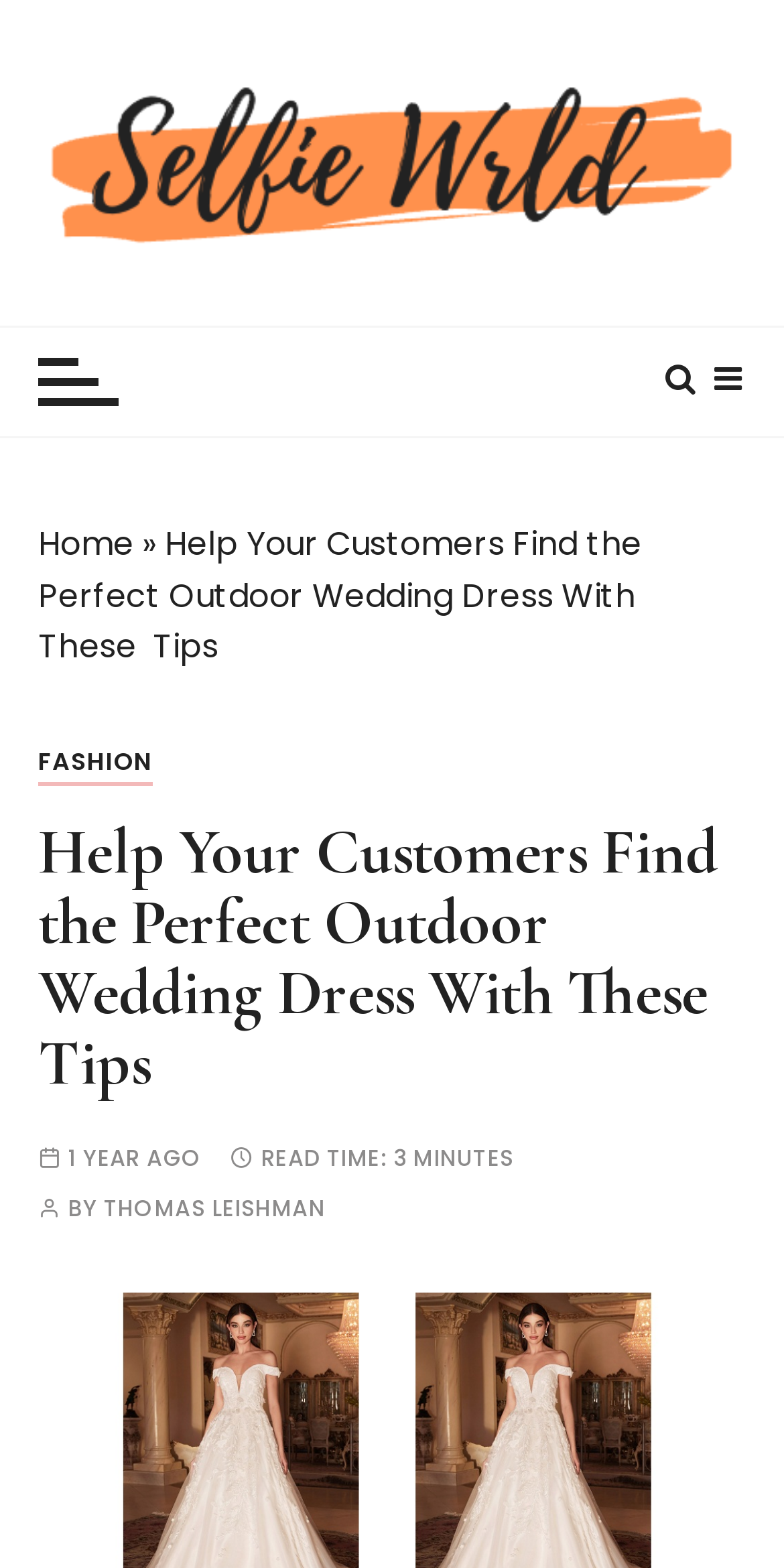What is the category of the article?
Give a one-word or short-phrase answer derived from the screenshot.

FASHION